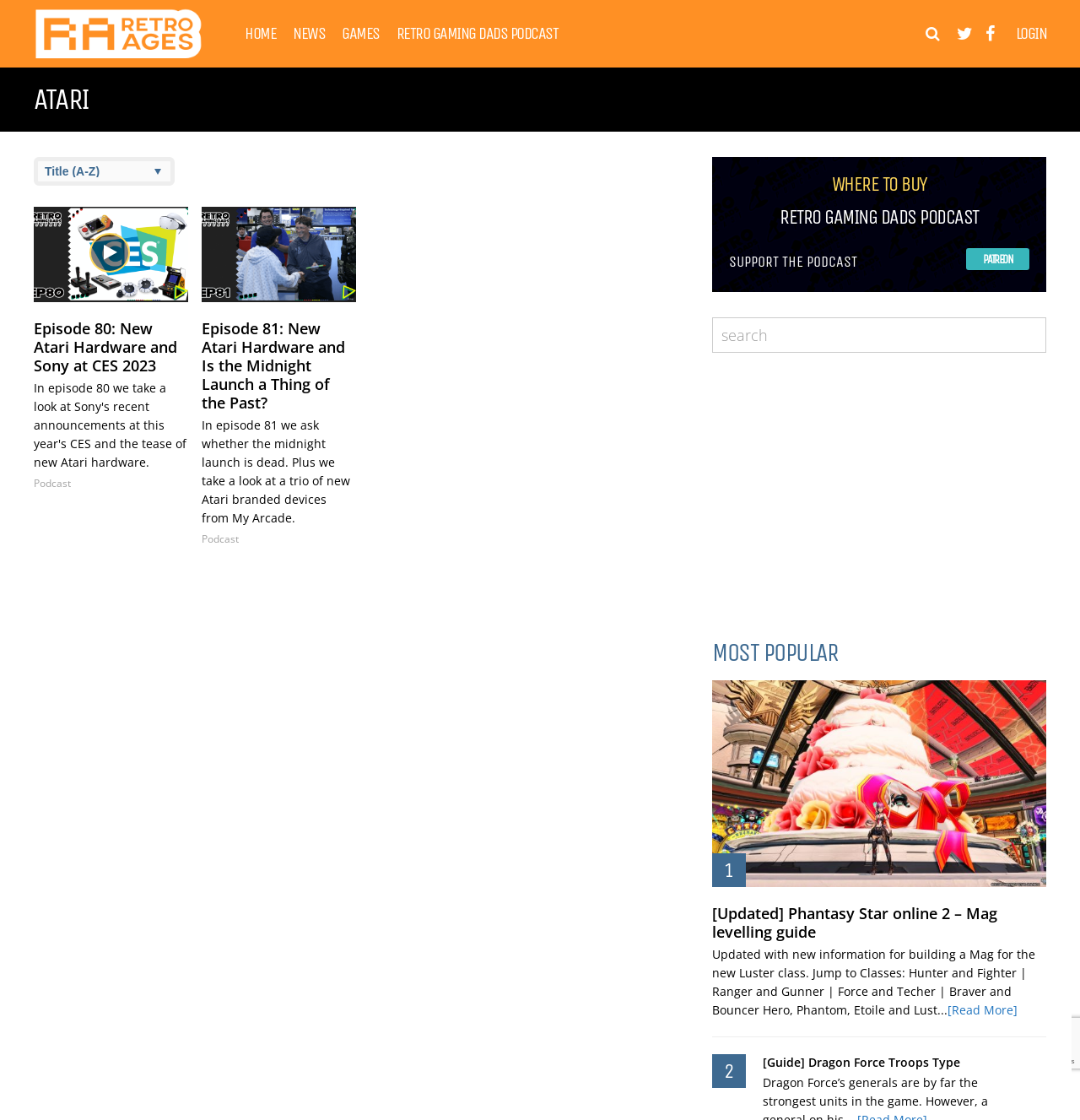Identify the coordinates of the bounding box for the element that must be clicked to accomplish the instruction: "View the best guitars under Rs 7000 in India".

None